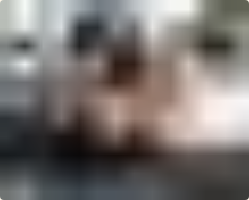Refer to the image and provide an in-depth answer to the question: 
What type of training is emphasized in the workout routine?

The image highlights the importance of strength training for arm definition, which suggests that the workout routine emphasizes strength training as a key component.